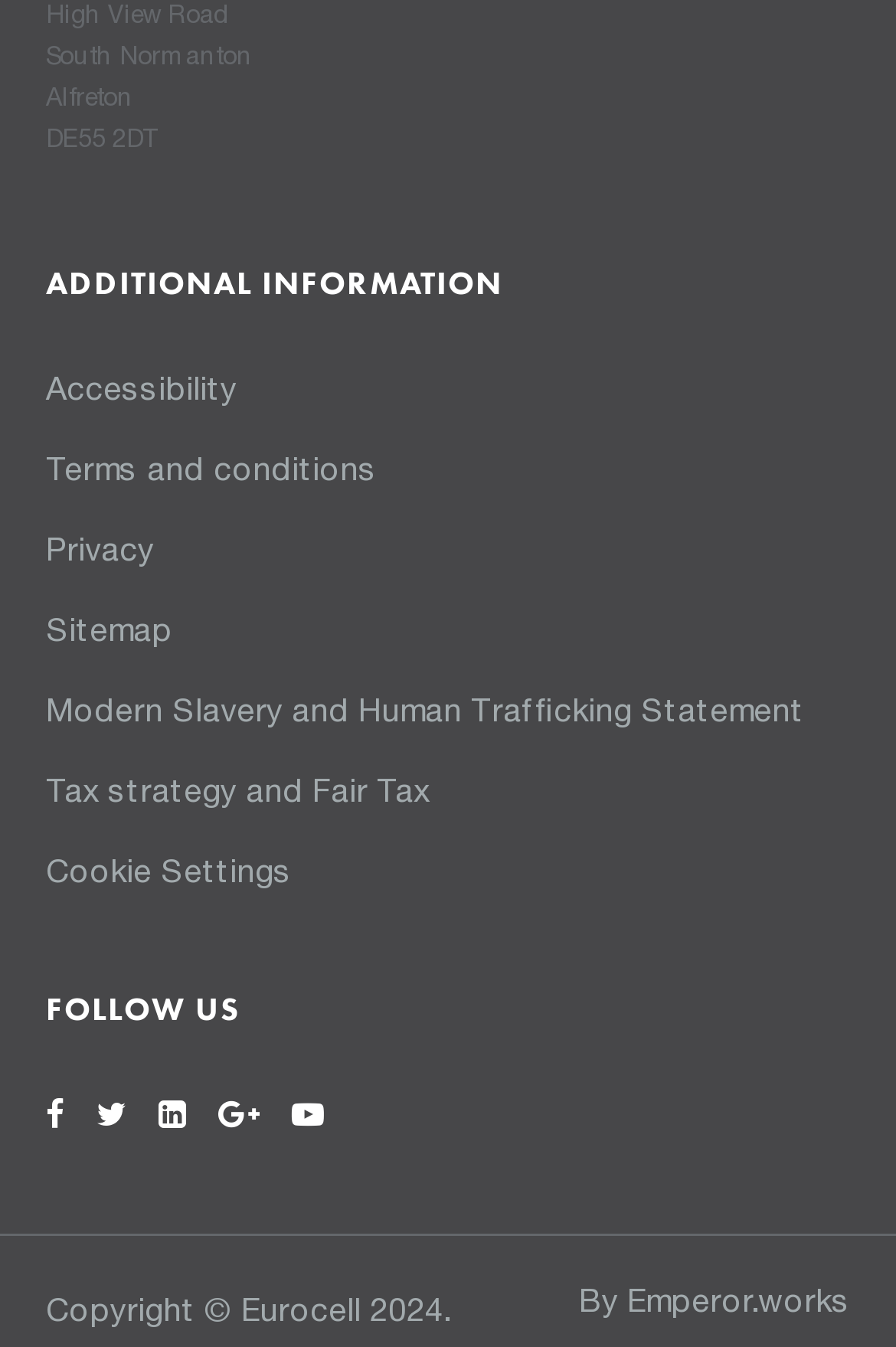Provide the bounding box coordinates of the area you need to click to execute the following instruction: "View Facebook page".

[0.051, 0.806, 0.072, 0.857]